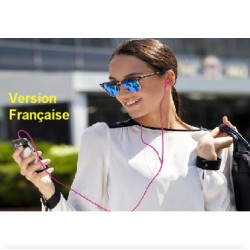What language is suggested by the yellow text?
Using the details from the image, give an elaborate explanation to answer the question.

The caption notes that the yellow text 'Version Française' is prominently displayed, which implies that the product or service being promoted is related to the French language or culture.